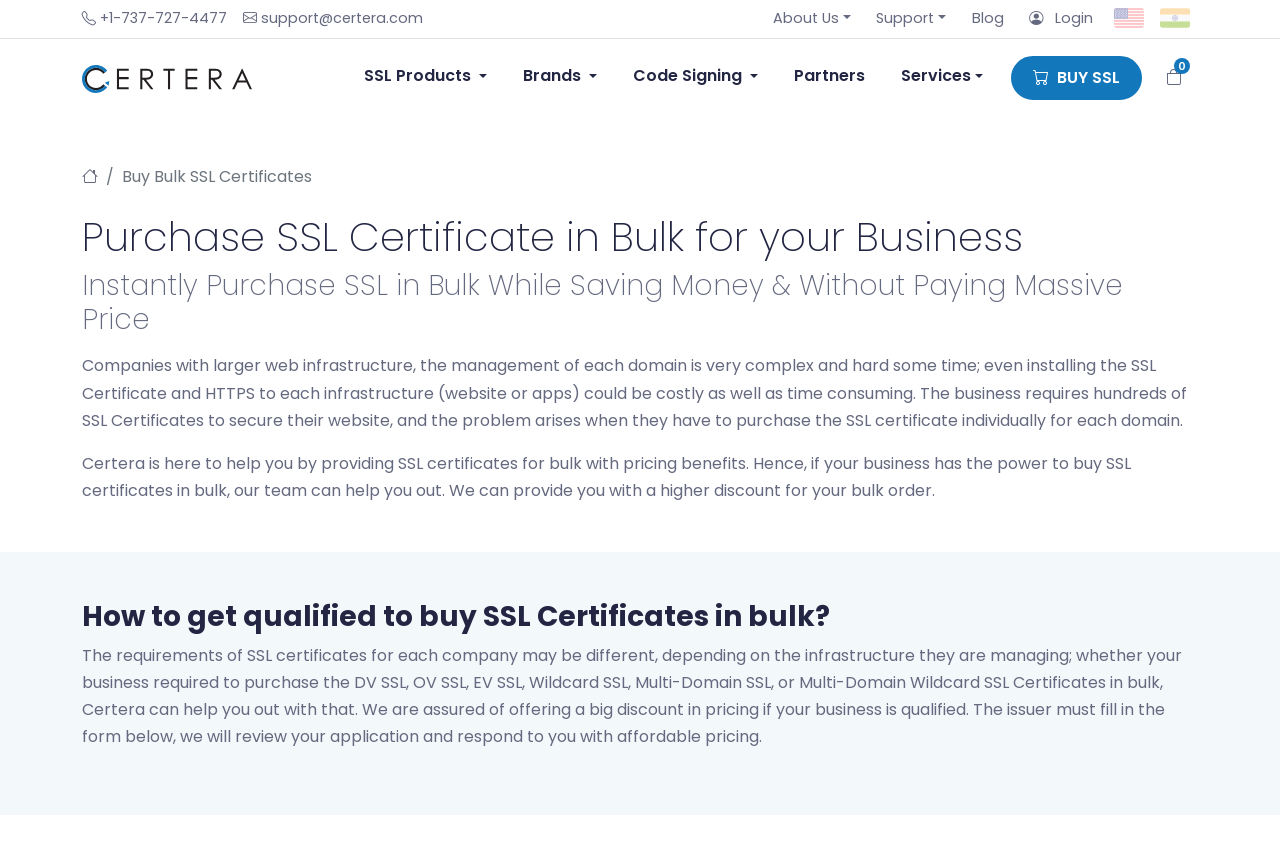Determine the heading of the webpage and extract its text content.

Purchase SSL Certificate in Bulk for your Business